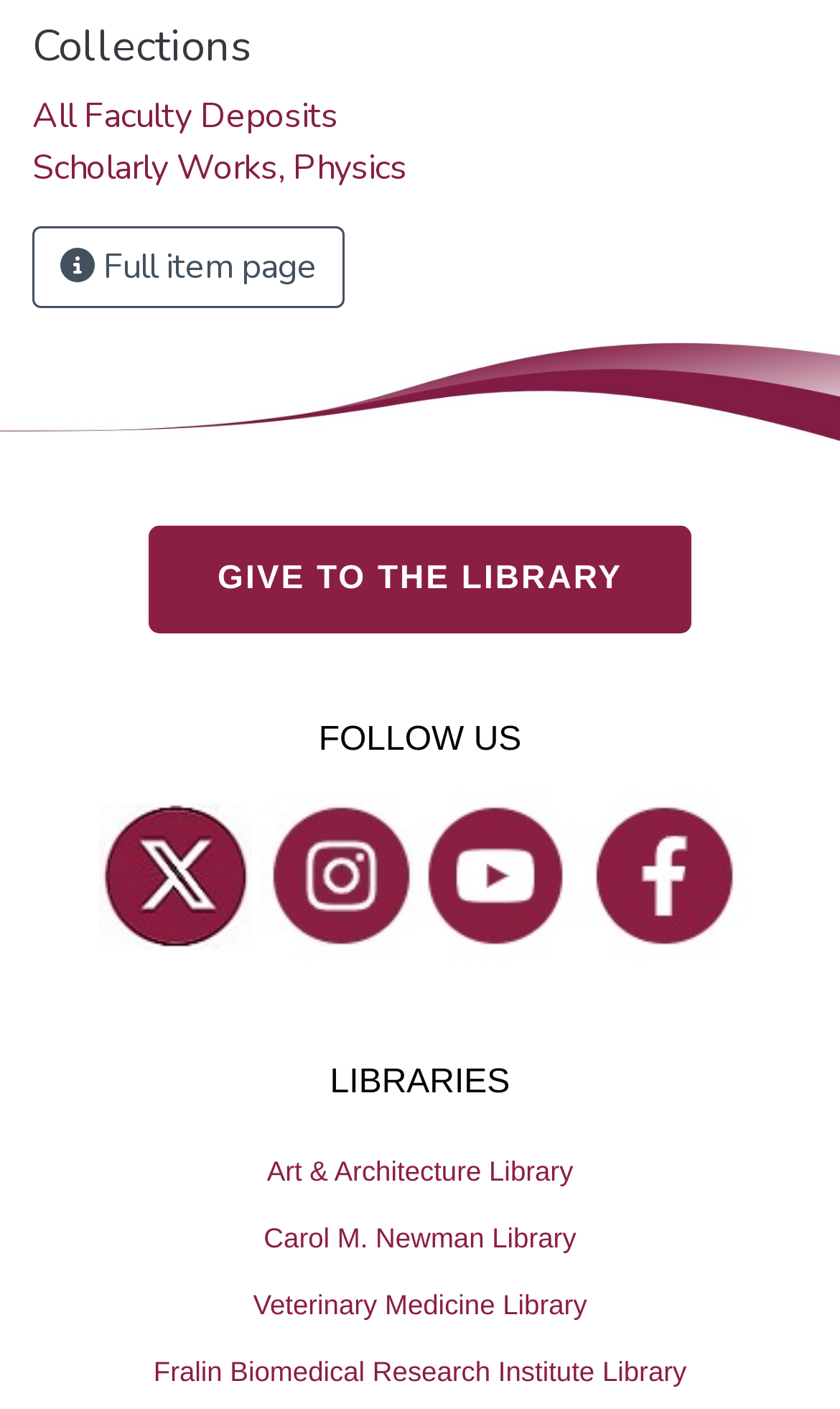Pinpoint the bounding box coordinates for the area that should be clicked to perform the following instruction: "Click on the 'Food' link".

None